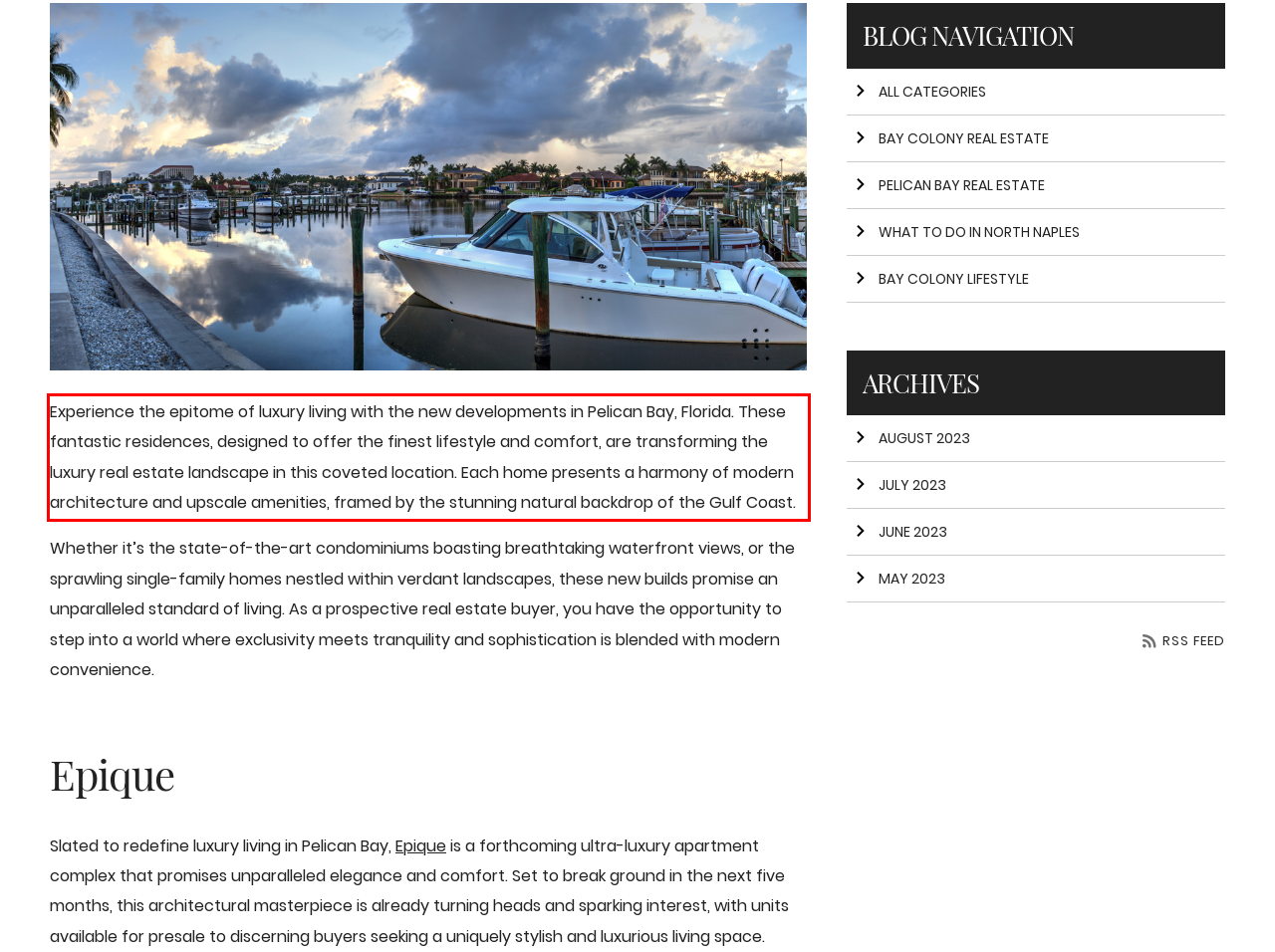Please examine the webpage screenshot and extract the text within the red bounding box using OCR.

Experience the epitome of luxury living with the new developments in Pelican Bay, Florida. These fantastic residences, designed to offer the finest lifestyle and comfort, are transforming the luxury real estate landscape in this coveted location. Each home presents a harmony of modern architecture and upscale amenities, framed by the stunning natural backdrop of the Gulf Coast.